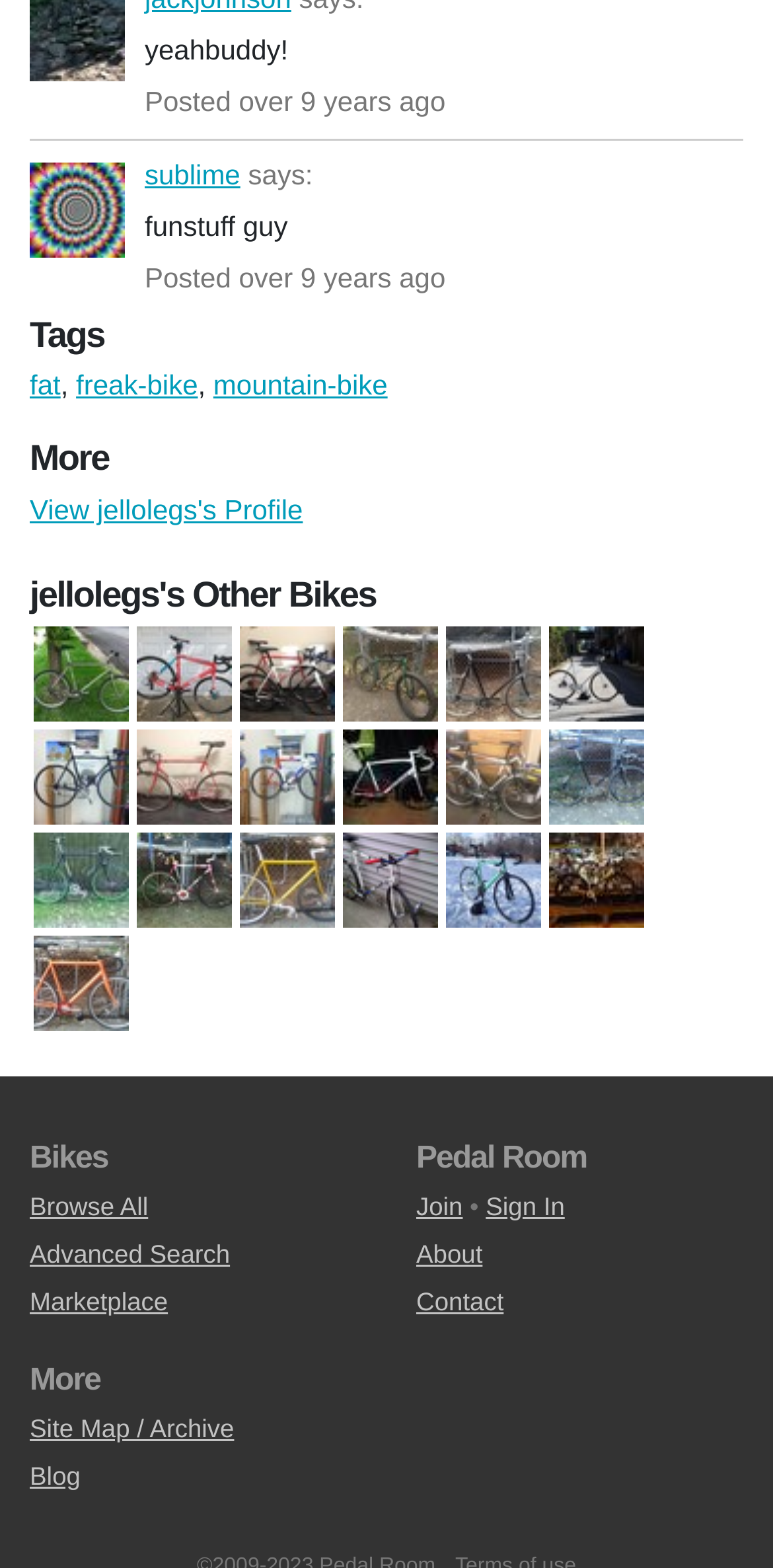Calculate the bounding box coordinates of the UI element given the description: "Site Map / Archive".

[0.038, 0.901, 0.303, 0.92]